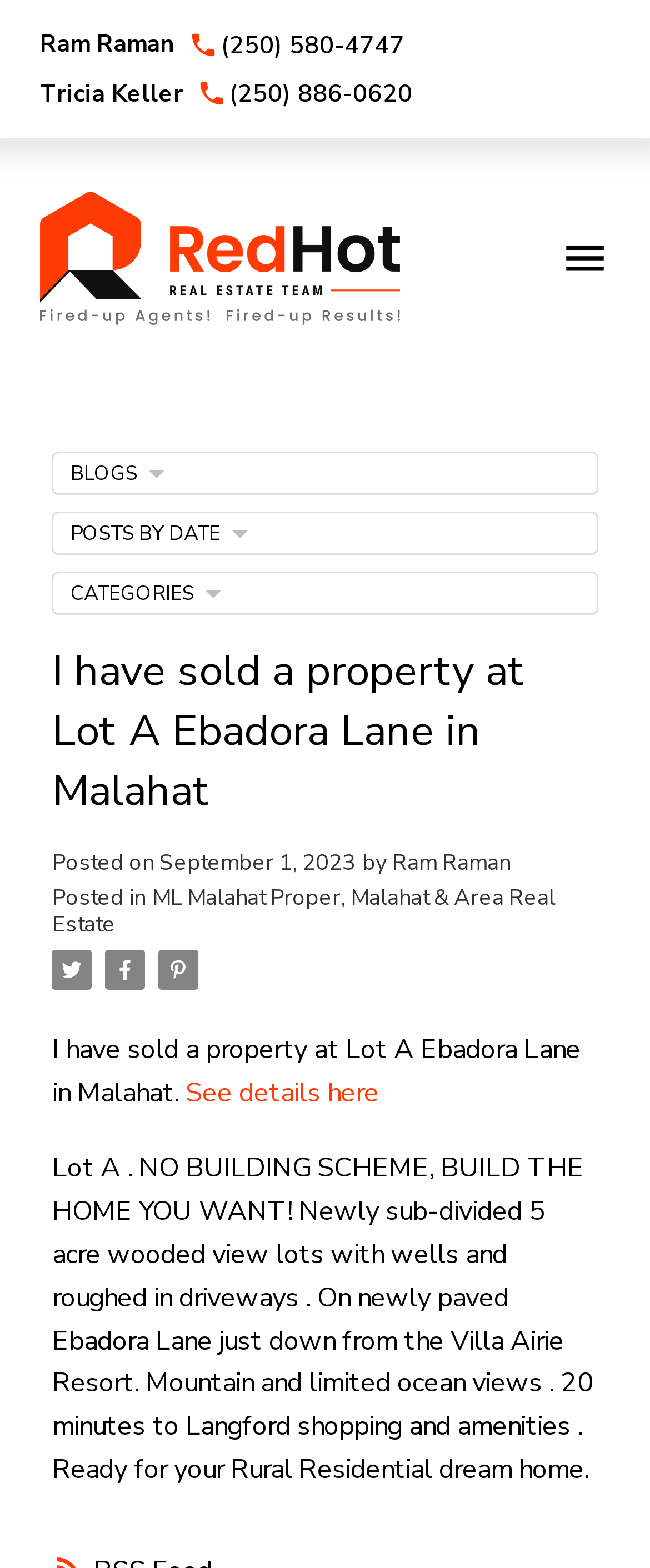Detail the features and information presented on the webpage.

This webpage appears to be a real estate listing or blog post. At the top, there are two buttons with phone numbers and accompanying images, likely representing contact information for real estate agents Ram Raman and Tricia Keller. Below these buttons, there is a link to Ram Raman's profile, accompanied by an image.

The main content of the page is a blog post or listing, titled "I have sold a property at Lot A Ebadora Lane in Malahat." This title is also a heading on the page. Below the title, there is a section with the post date, author, and categories. The post content describes a property sale, including details about the location, features, and amenities.

To the left of the post content, there are several links and images, likely representing tags or categories related to the post. Above the post content, there is a complementary section with three columns of text, including headings for "BLOGS", "POSTS BY DATE", and "CATEGORIES".

Overall, the page appears to be a real estate listing or blog post with contact information, post details, and related links and categories.